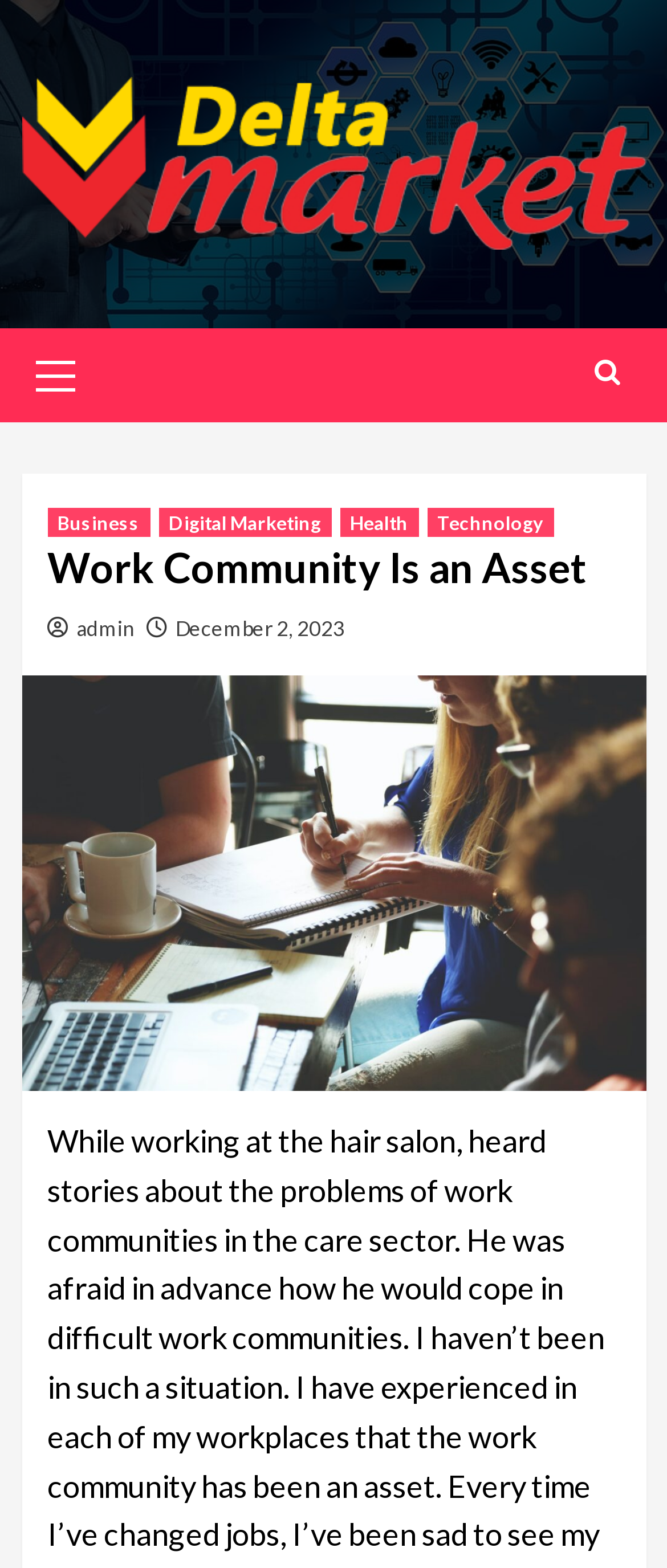What is the date of the latest article?
Provide a well-explained and detailed answer to the question.

I found a link with the text 'December 2, 2023' which is likely the date of the latest article or post on the website.